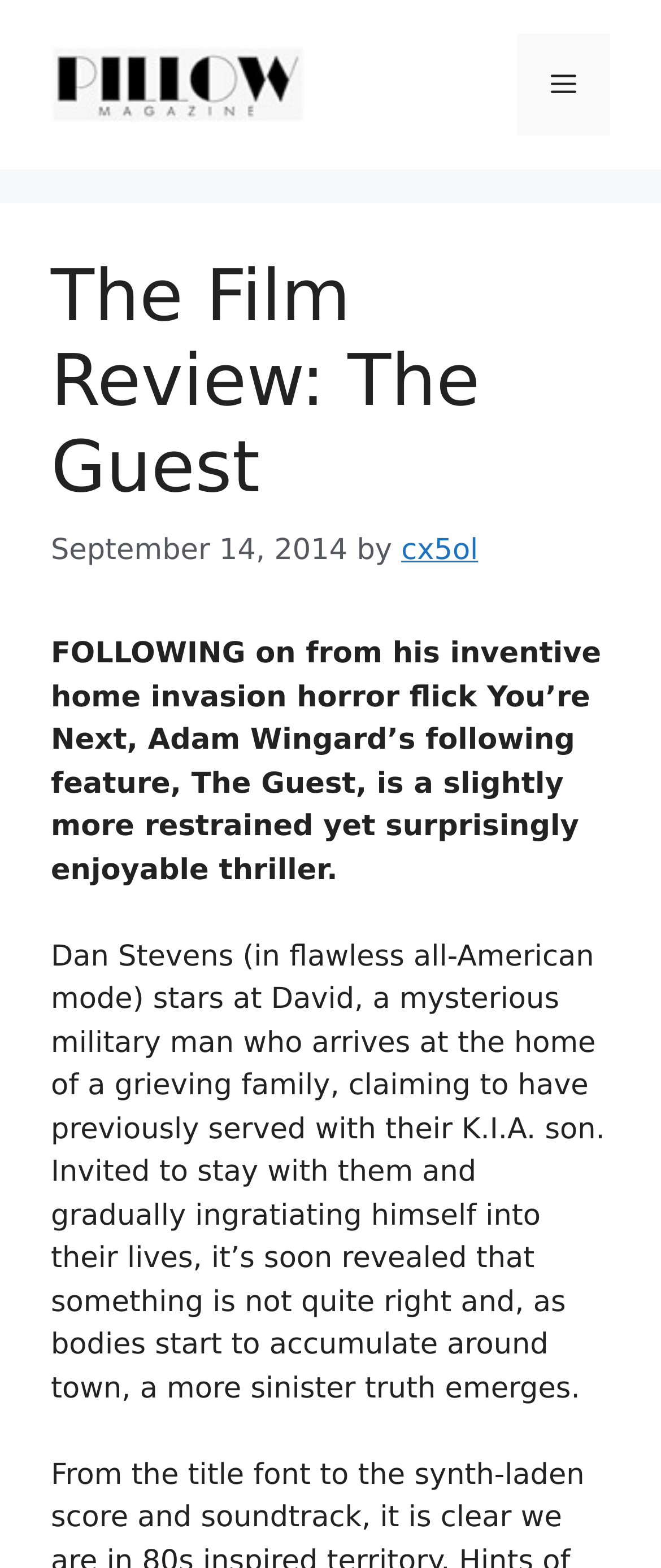Describe all the significant parts and information present on the webpage.

The webpage is a film review of "The Guest" by Adam Wingard. At the top of the page, there is a banner with the site's name, "Pillow Magazine", accompanied by a logo image. To the right of the banner, there is a mobile toggle button labeled "Menu". 

Below the banner, there is a header section that contains the title of the review, "The Film Review: The Guest", in a large font. The title is followed by the date of the review, "September 14, 2014", and the author's name, "cx5ol". 

The main content of the review is divided into two paragraphs. The first paragraph provides a brief introduction to the film, mentioning that it is a thriller by Adam Wingard, the director of "You're Next". The second paragraph summarizes the plot of the film, describing how the main character, David, played by Dan Stevens, arrives at a grieving family's home and becomes embroiled in a sinister plot.